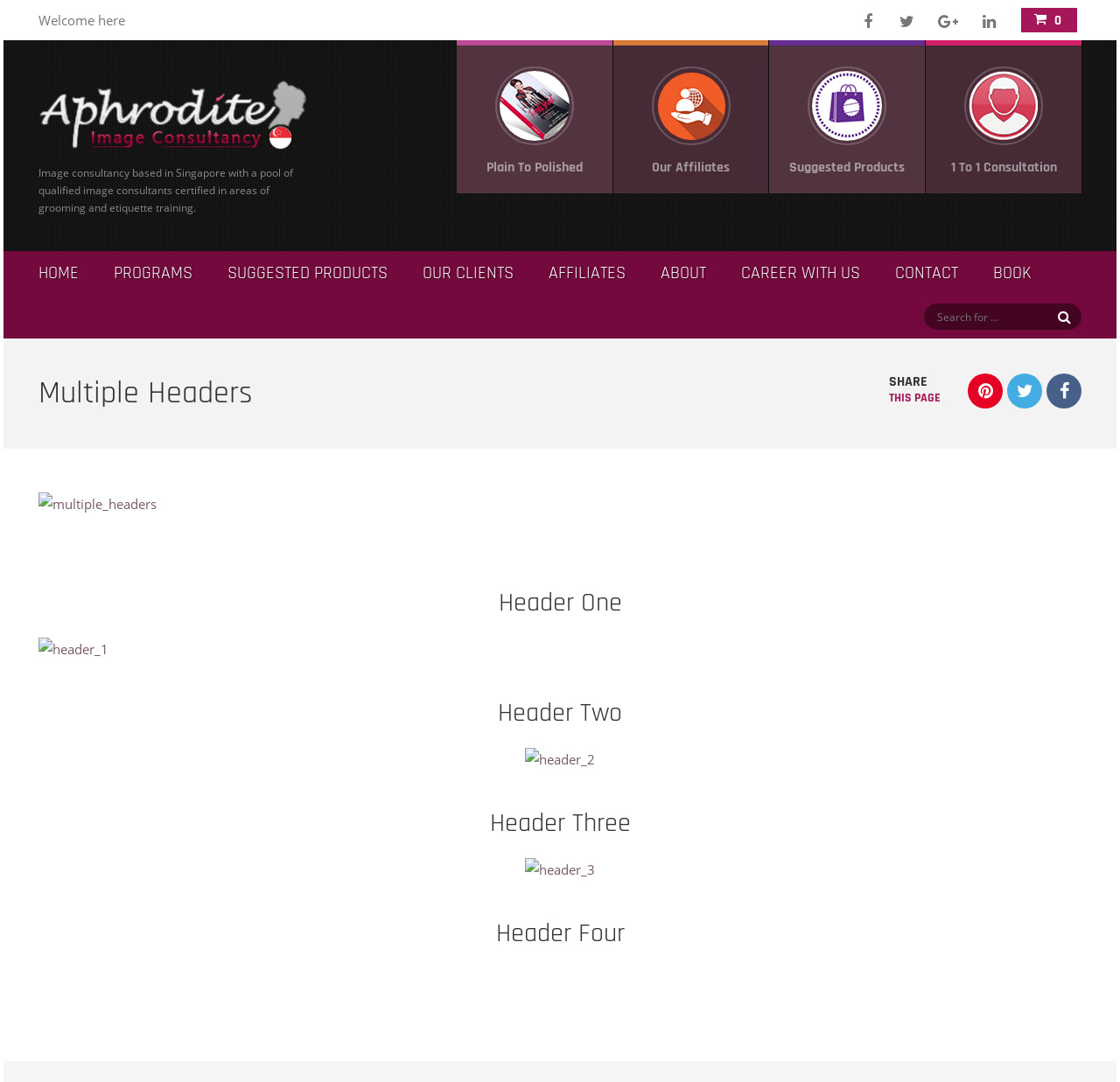Please mark the bounding box coordinates of the area that should be clicked to carry out the instruction: "Go to HOME".

[0.003, 0.232, 0.086, 0.273]